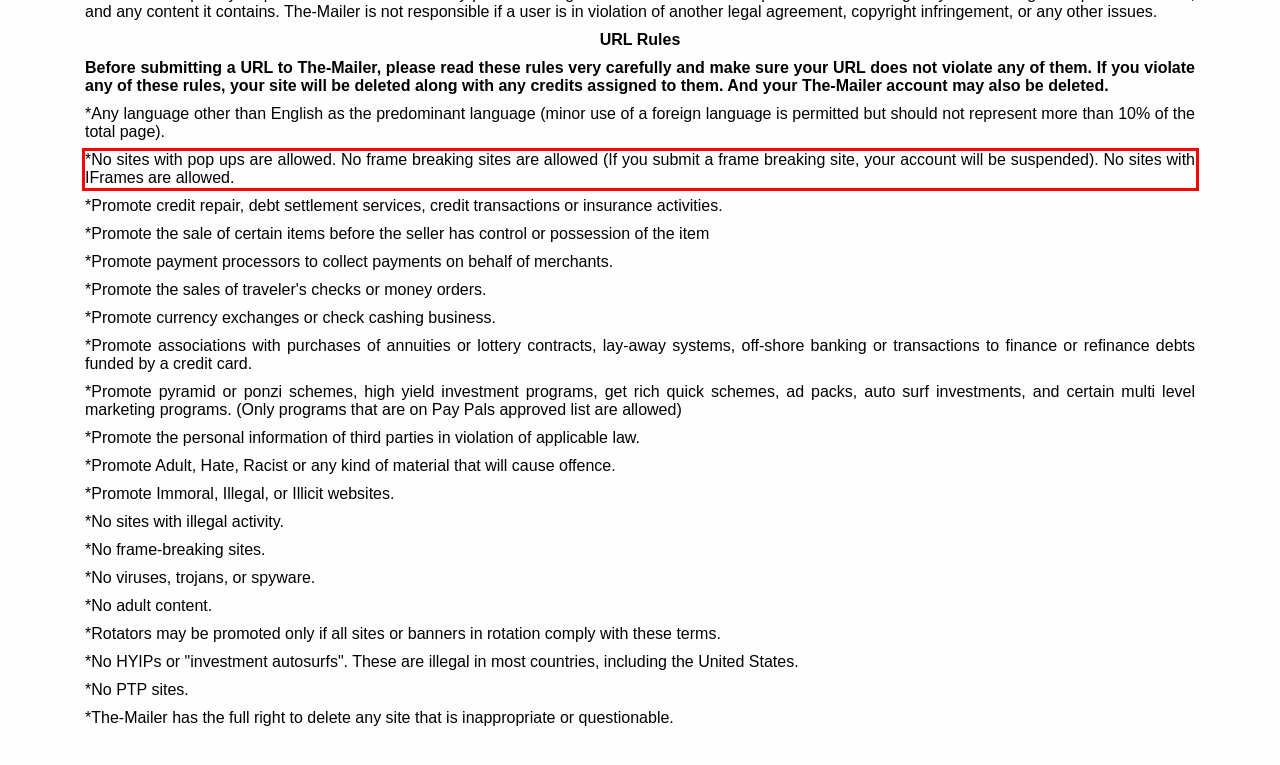Analyze the screenshot of a webpage where a red rectangle is bounding a UI element. Extract and generate the text content within this red bounding box.

*No sites with pop ups are allowed. No frame breaking sites are allowed (If you submit a frame breaking site, your account will be suspended). No sites with IFrames are allowed.